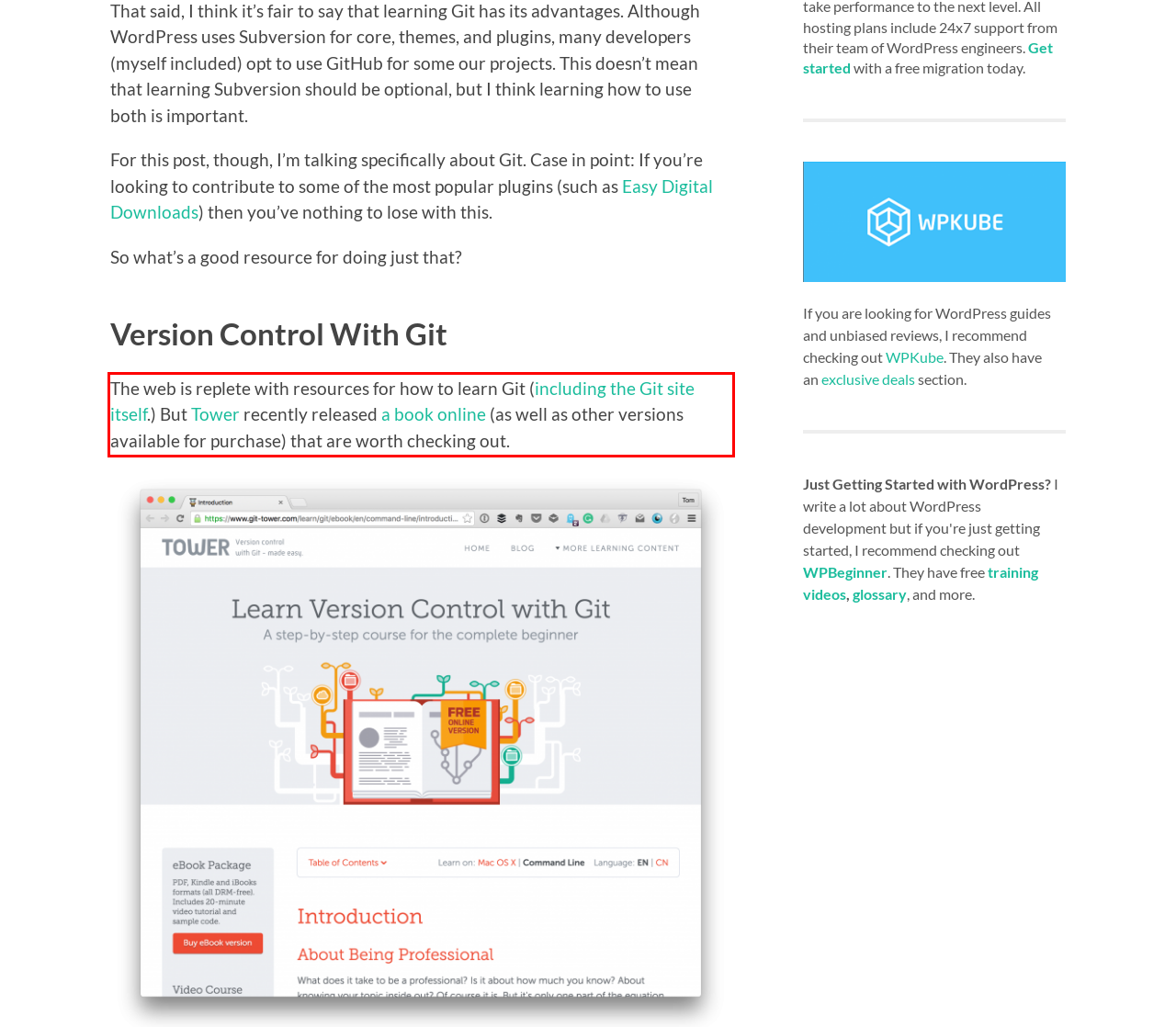You have a screenshot of a webpage with a red bounding box. Identify and extract the text content located inside the red bounding box.

The web is replete with resources for how to learn Git (including the Git site itself.) But Tower recently released a book online (as well as other versions available for purchase) that are worth checking out.